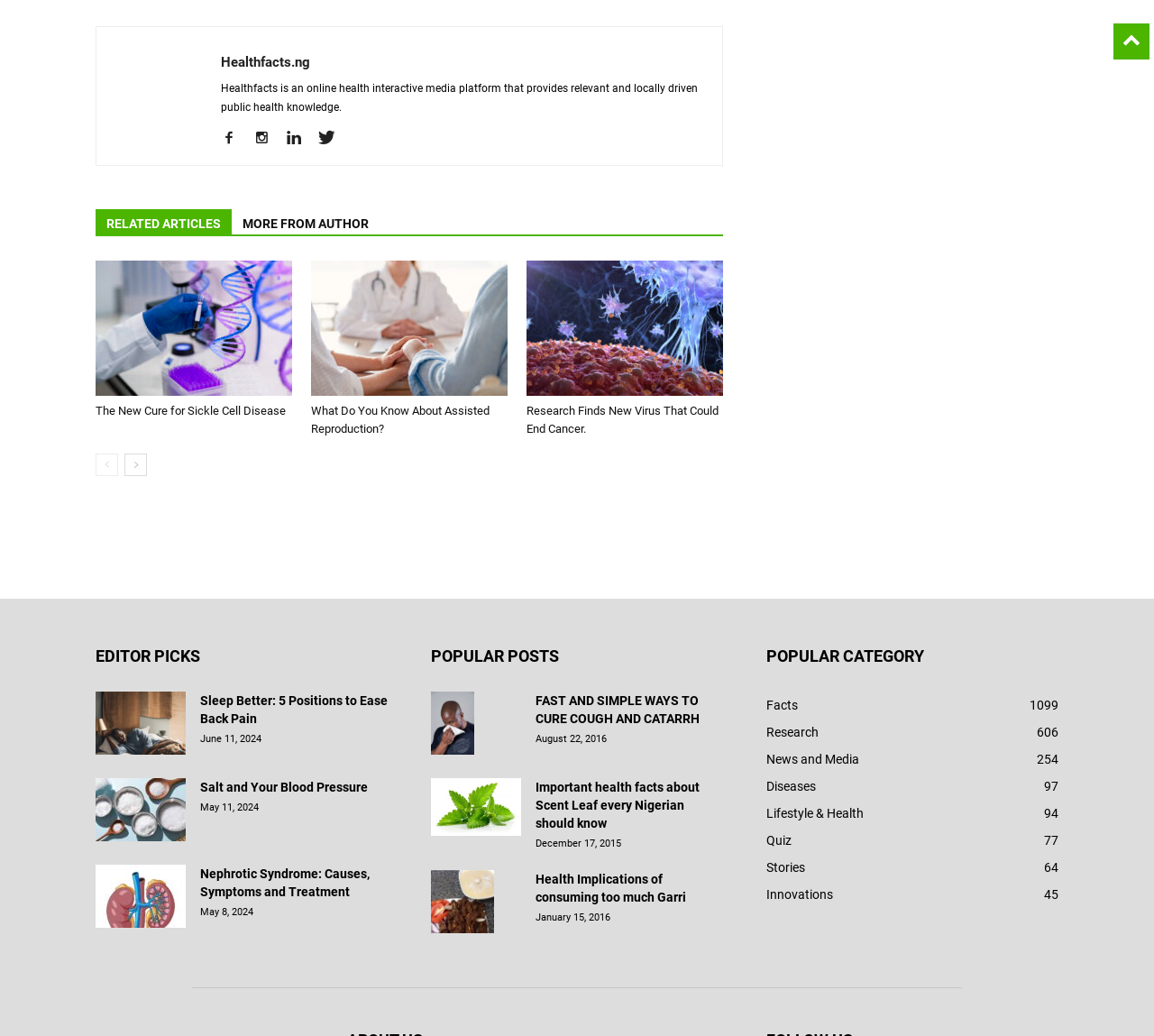What are the two categories of articles on this webpage?
Provide a detailed answer to the question using information from the image.

The webpage is divided into two sections, one labeled 'EDITOR PICKS' and the other labeled 'POPULAR POSTS', each containing a list of article links and summaries.